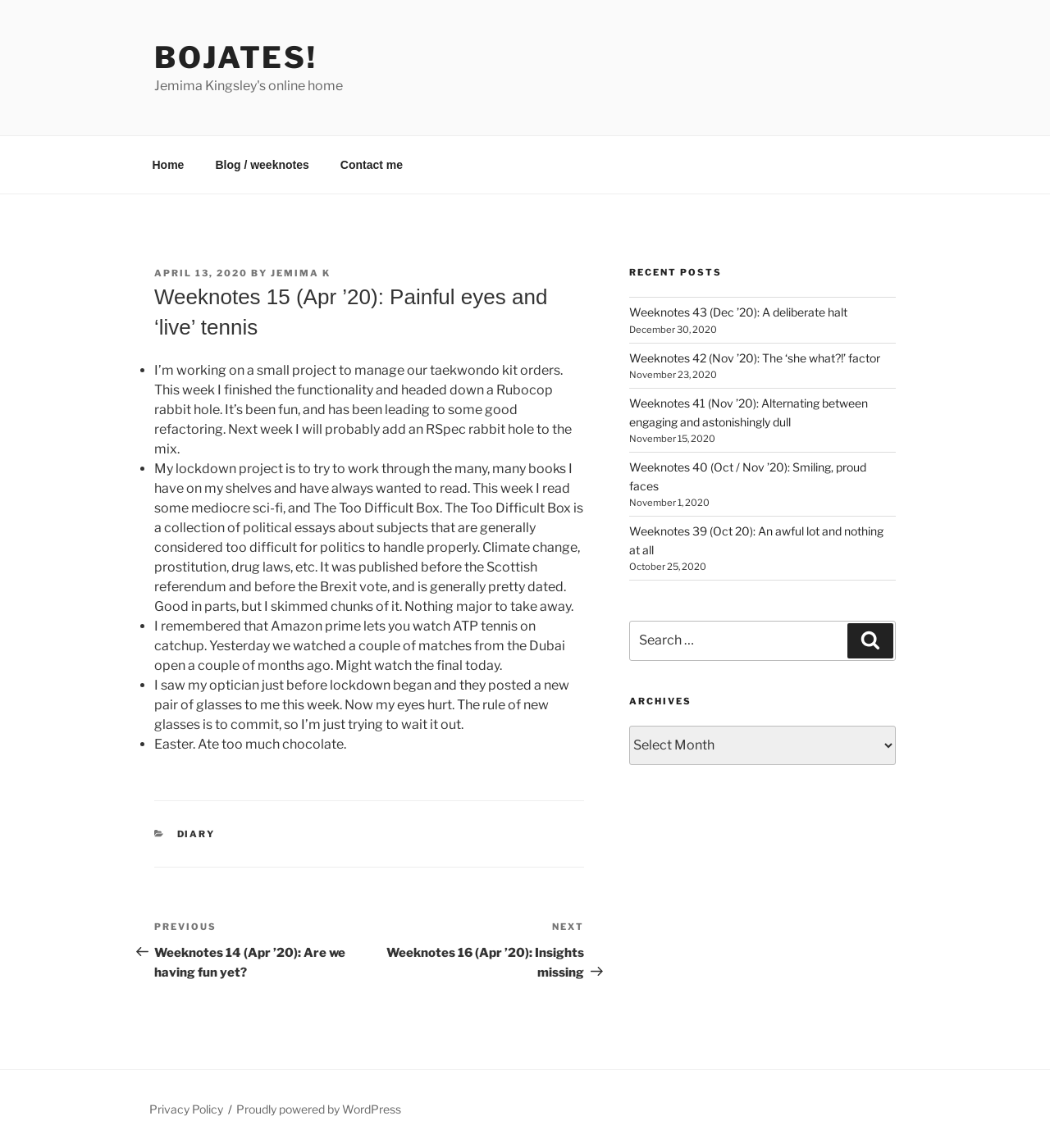Please provide a detailed answer to the question below by examining the image:
What is the title of the previous post?

The title of the previous post can be found in the post navigation section, where it says 'Previous Post Weeknotes 14 (Apr ’20): Are we having fun yet?'.